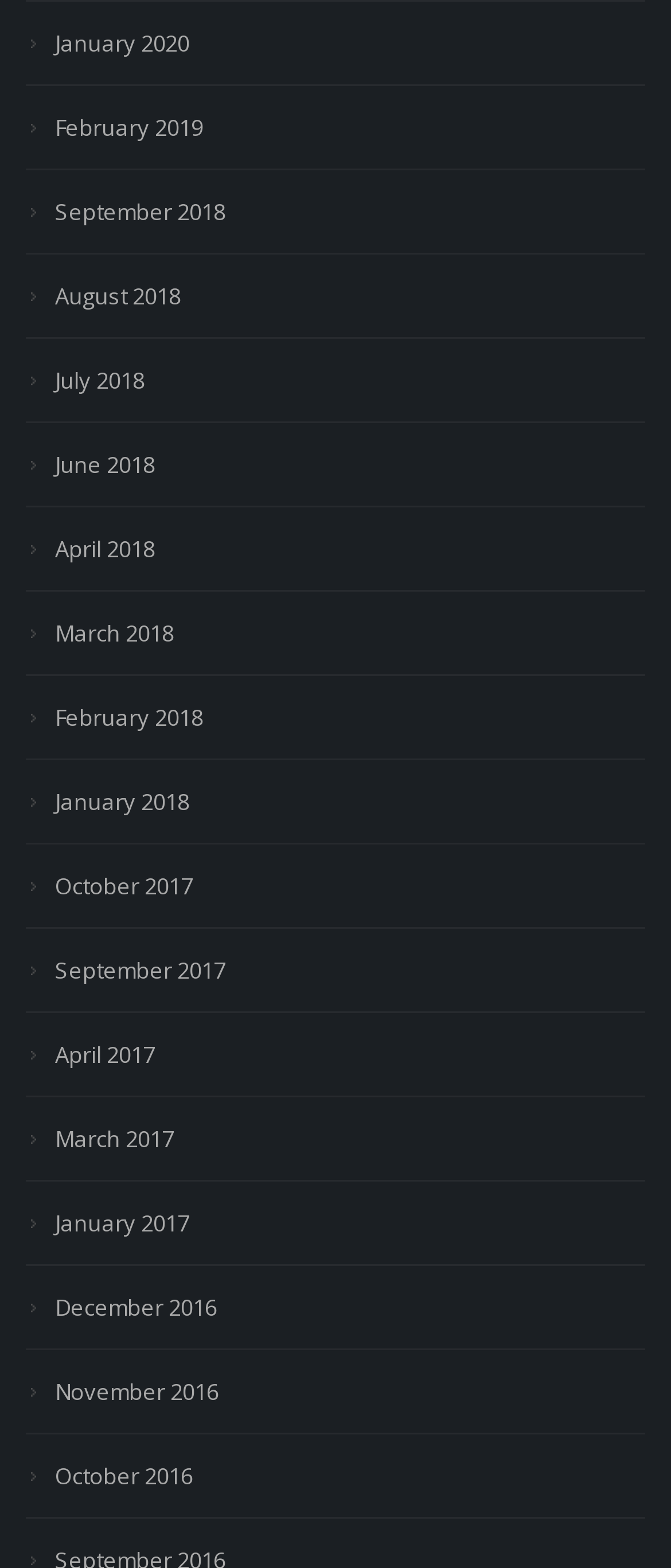Can you show the bounding box coordinates of the region to click on to complete the task described in the instruction: "view January 2020"?

[0.046, 0.018, 0.282, 0.037]